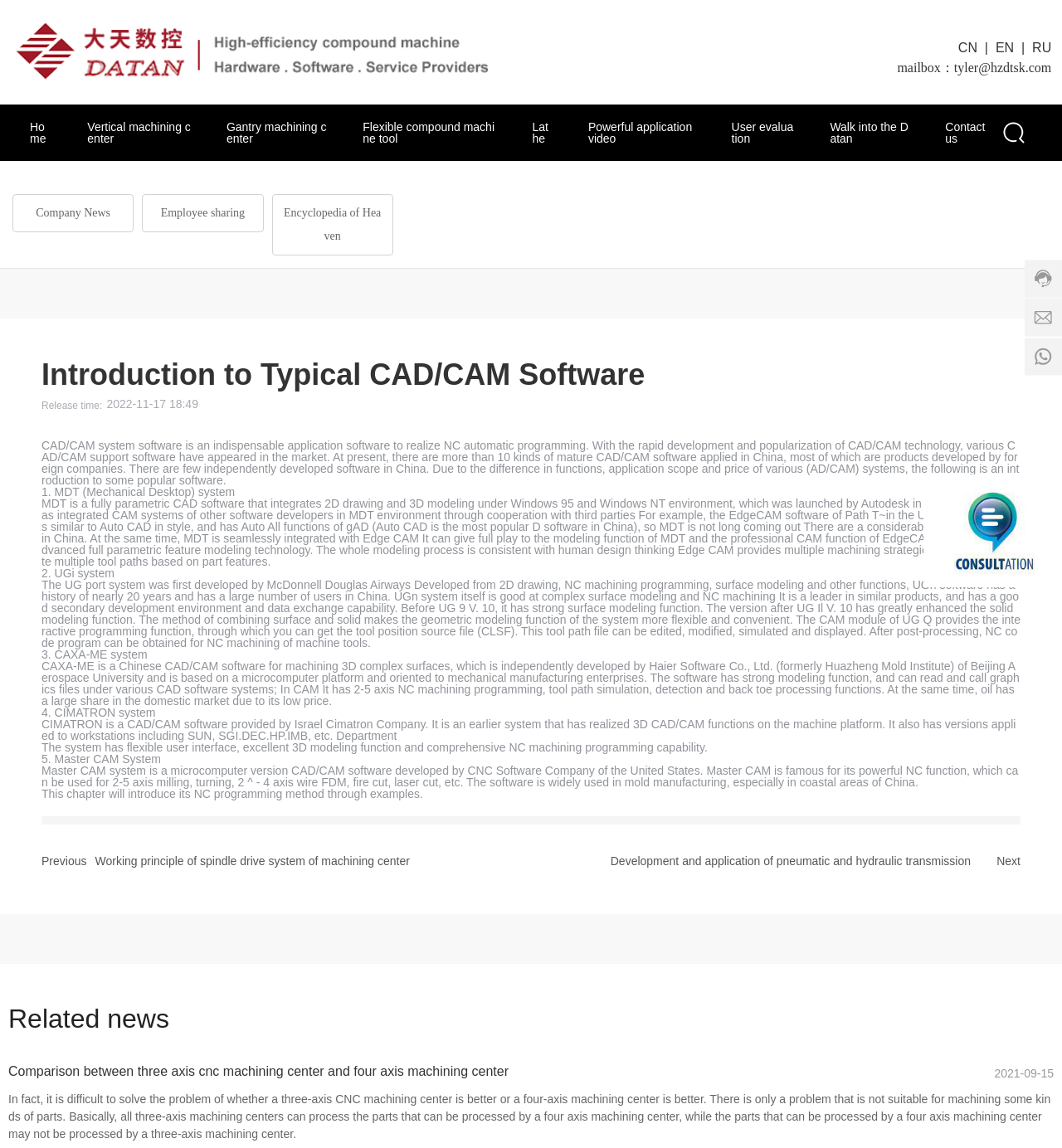Provide the bounding box coordinates of the HTML element described by the text: "Flexible compound machine tool". The coordinates should be in the format [left, top, right, bottom] with values between 0 and 1.

[0.334, 0.091, 0.476, 0.14]